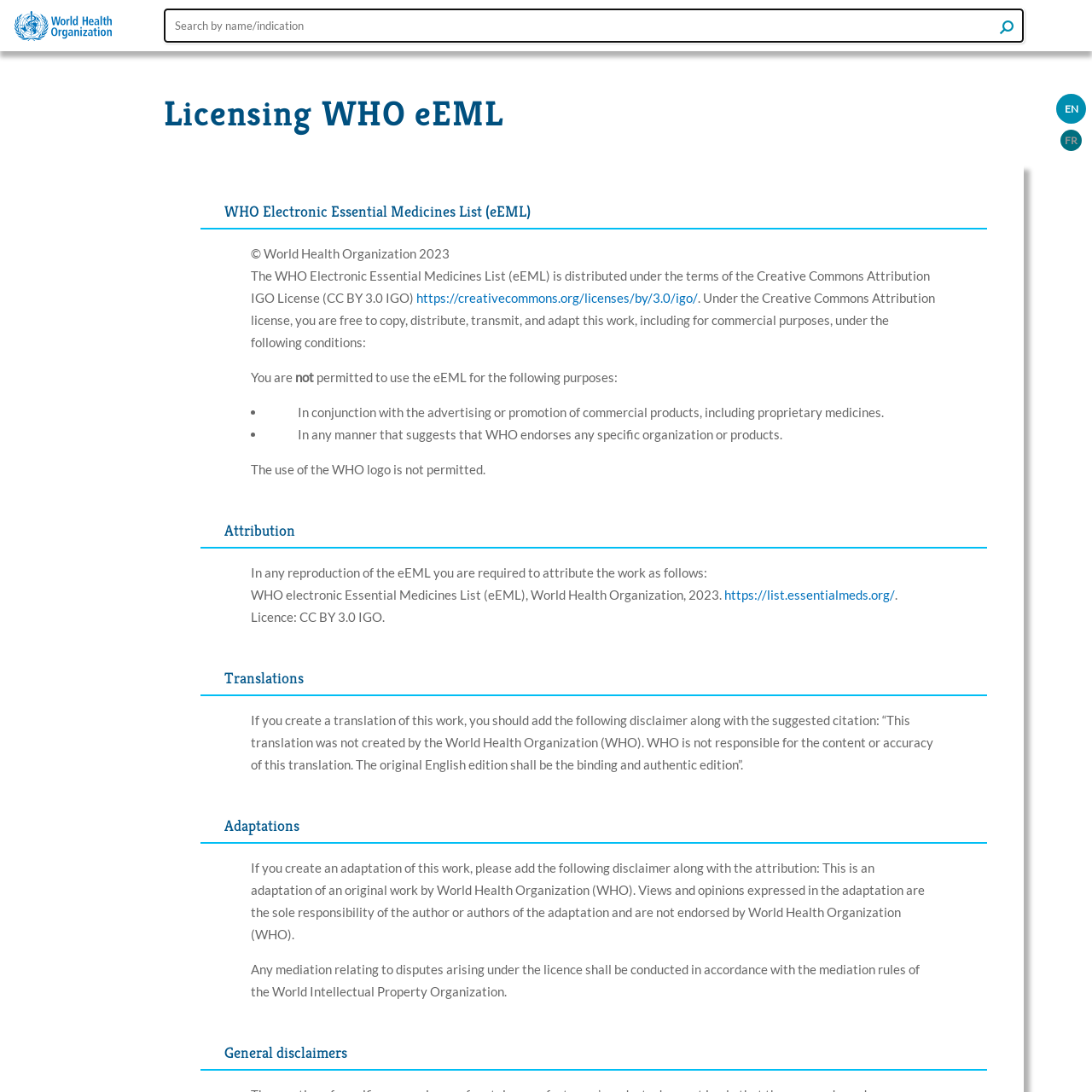What is not permitted when using the eEML?
Craft a detailed and extensive response to the question.

According to the webpage content, the use of the WHO logo is not permitted when using the eEML, as mentioned in the section 'General disclaimers' which states 'The use of the WHO logo is not permitted'.